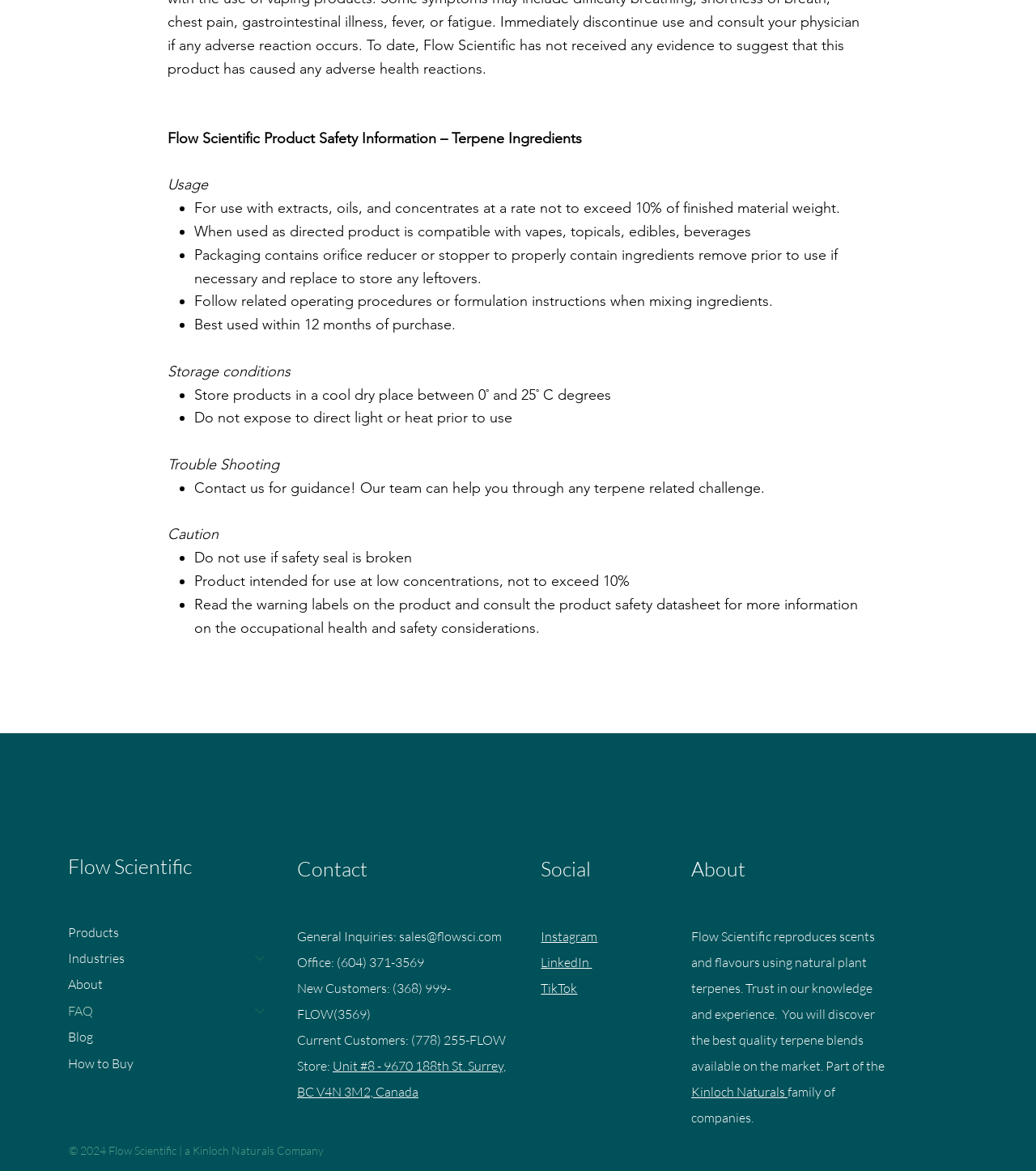Analyze the image and give a detailed response to the question:
What is the company's office phone number?

The company's office phone number is (604) 371-3569, which is provided in the contact information section of the webpage.